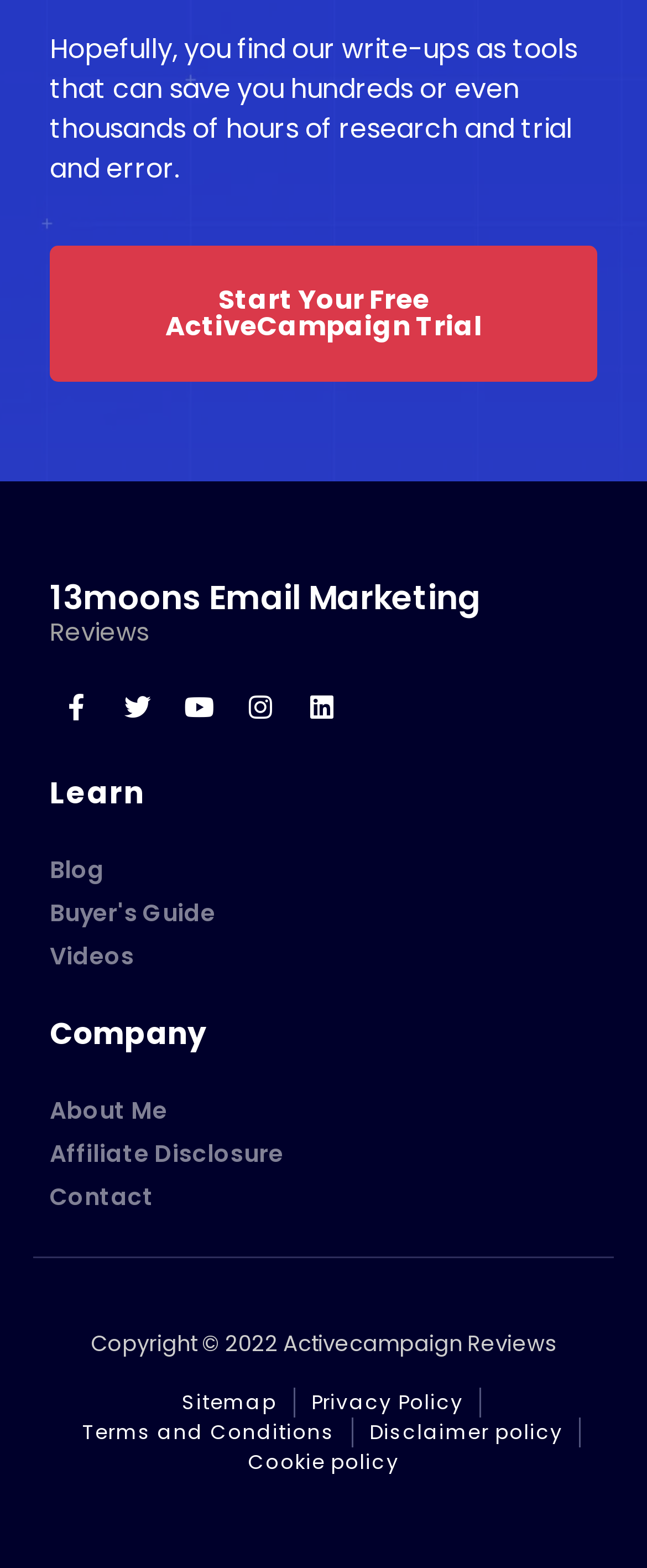Identify the bounding box coordinates for the UI element that matches this description: "Affiliate Disclosure".

[0.077, 0.72, 0.923, 0.742]